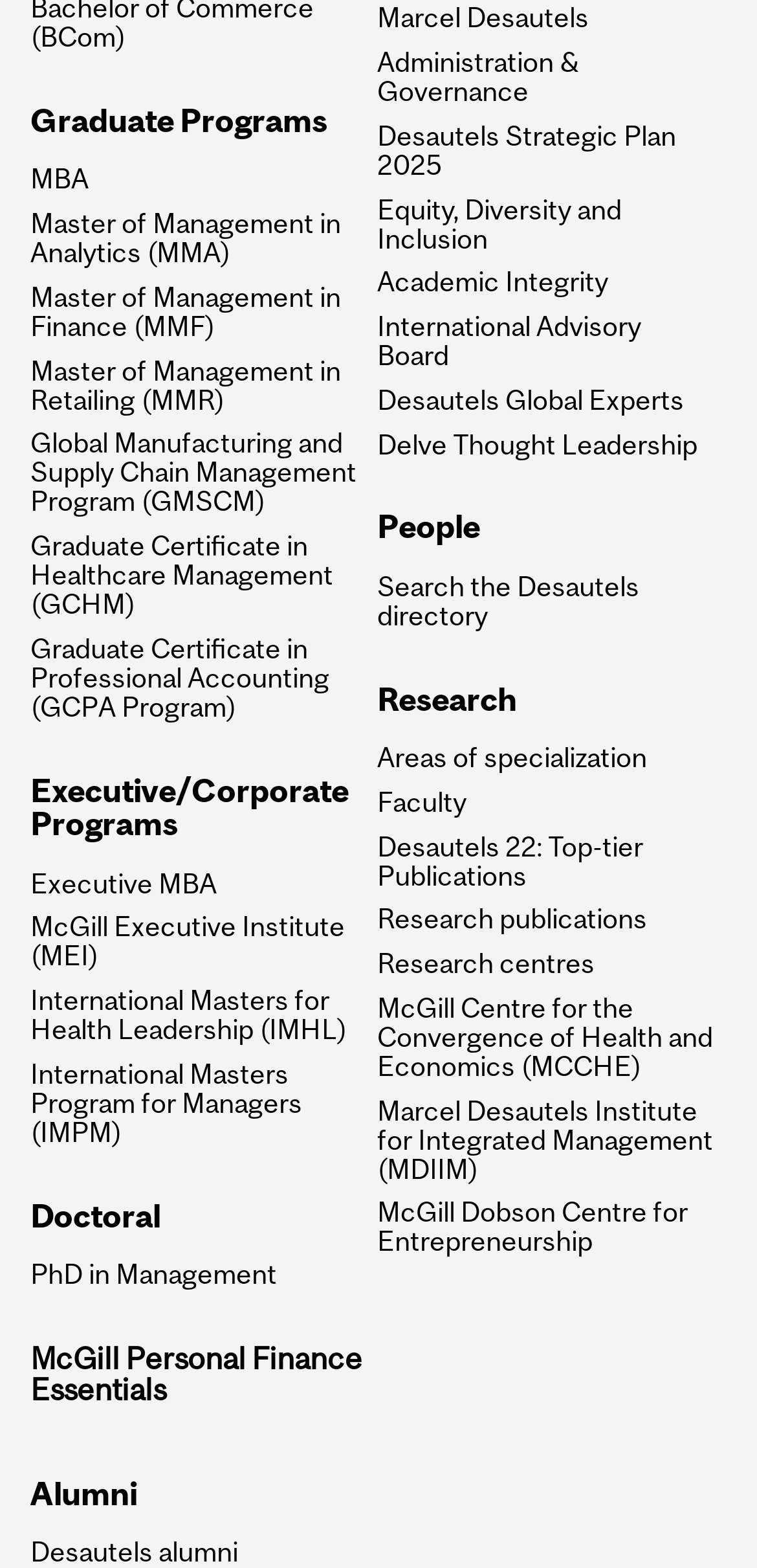What is the purpose of the 'Search the Desautels directory' link?
Please provide a single word or phrase as your answer based on the screenshot.

To search the directory